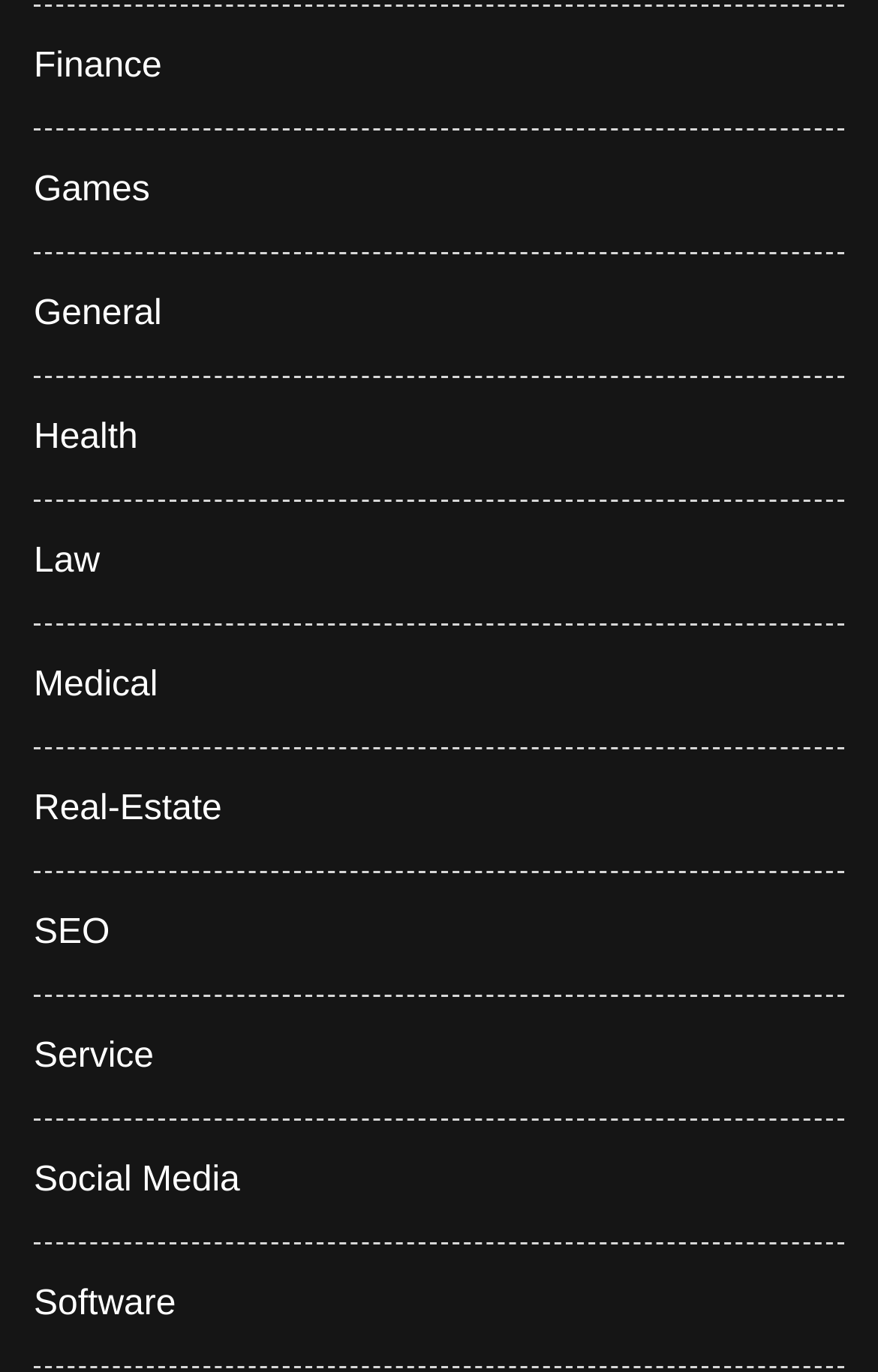Is there a category for Technology?
Respond to the question with a well-detailed and thorough answer.

I searched the list of categories and did not find a category specifically labeled as Technology. However, there are categories like Software and SEO that might be related to technology.